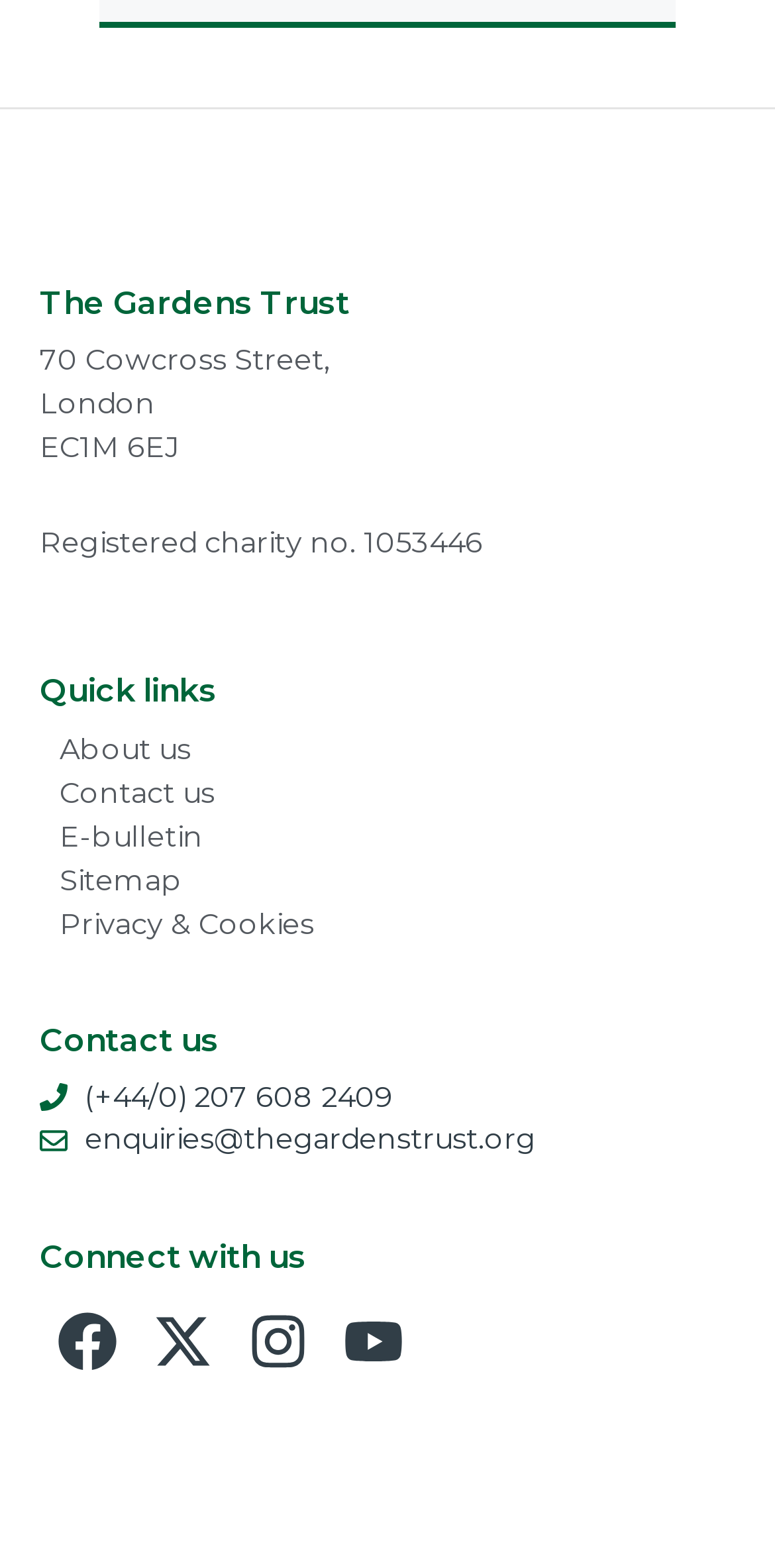Show the bounding box coordinates for the HTML element described as: "Sitemap".

[0.051, 0.547, 0.431, 0.575]